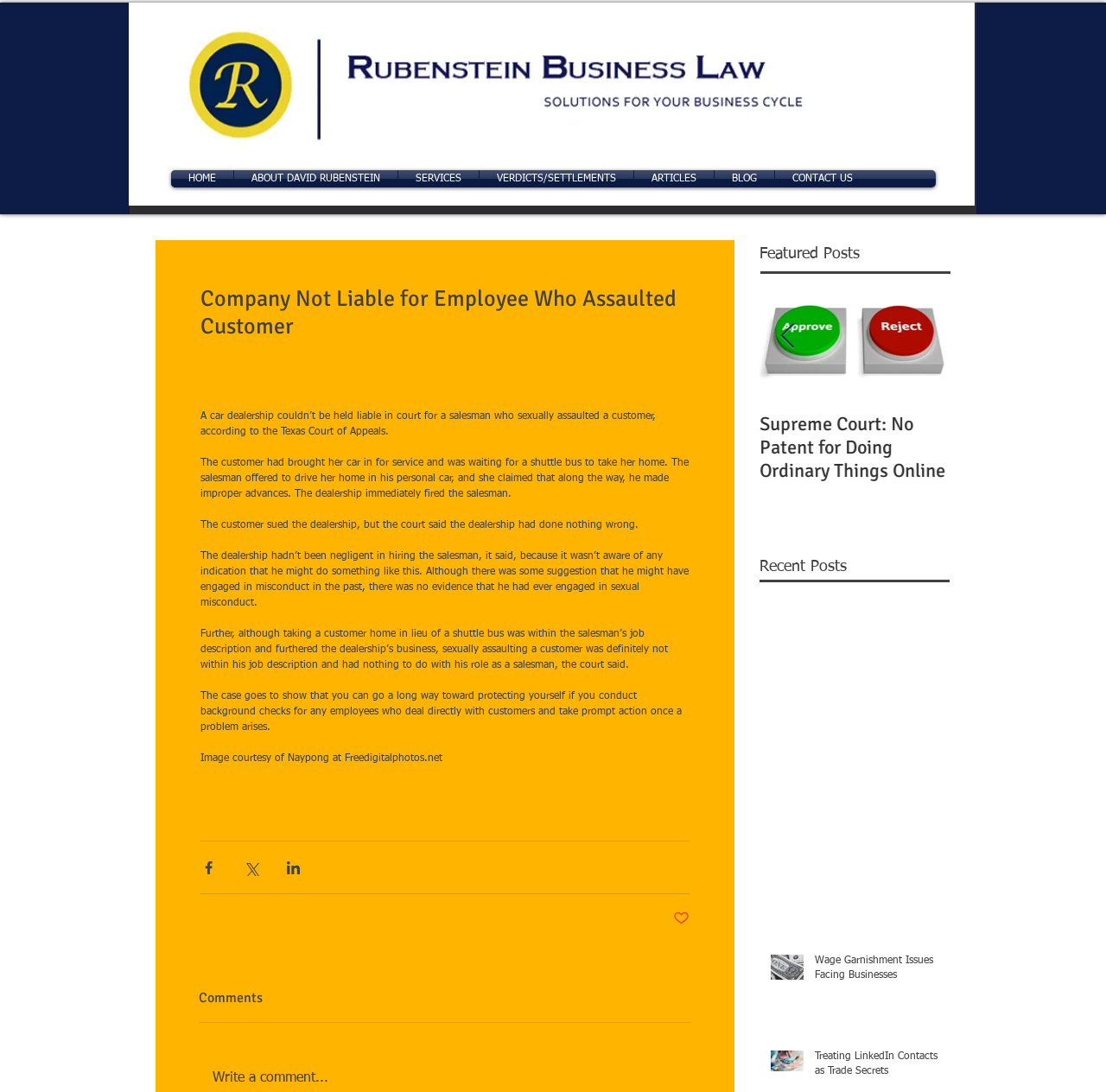What is the name of the law firm mentioned in the article?
Answer briefly with a single word or phrase based on the image.

Rubenstein Business Law